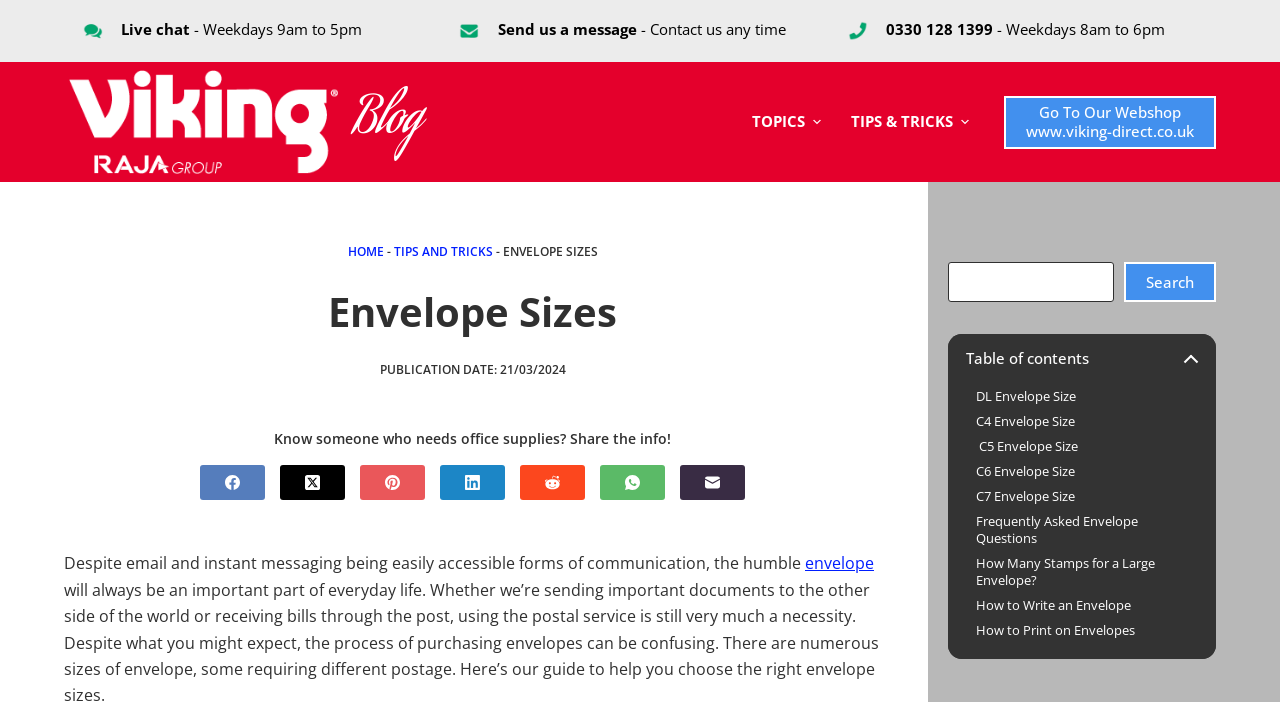What are the social media platforms available for sharing?
Identify the answer in the screenshot and reply with a single word or phrase.

Facebook, Twitter, Pinterest, LinkedIn, Reddit, WhatsApp, Email